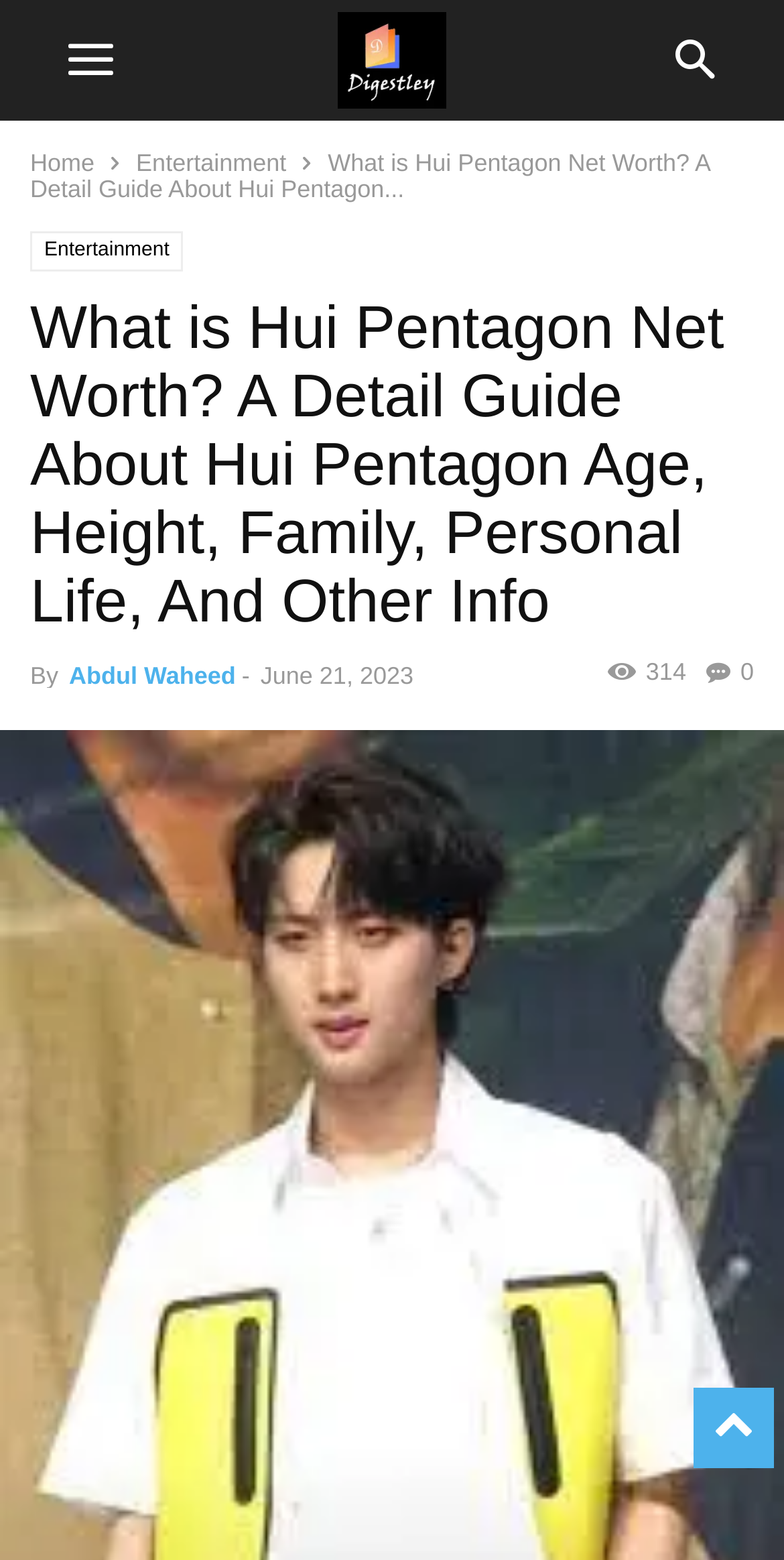What is the name of the author of this article?
Could you please answer the question thoroughly and with as much detail as possible?

The author's name can be found in the header section of the webpage, where it says 'By' followed by the name 'Abdul Waheed'.